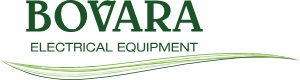Describe every important feature and element in the image comprehensively.

The image features the logo of Bovara, a company specializing in electrical equipment. Prominently displayed, the logo includes the word "BOVARA" in a bold green font, emphasizing its brand identity. Below this, the phrase "ELECTRICAL EQUIPMENT" is presented in a smaller, lighter font, further defining the company's area of expertise. The overall design incorporates flowing green lines at the bottom, suggesting innovation and connectivity in the field of electrical services. This logo effectively represents Bovara’s commitment to providing reliable electrical solutions.